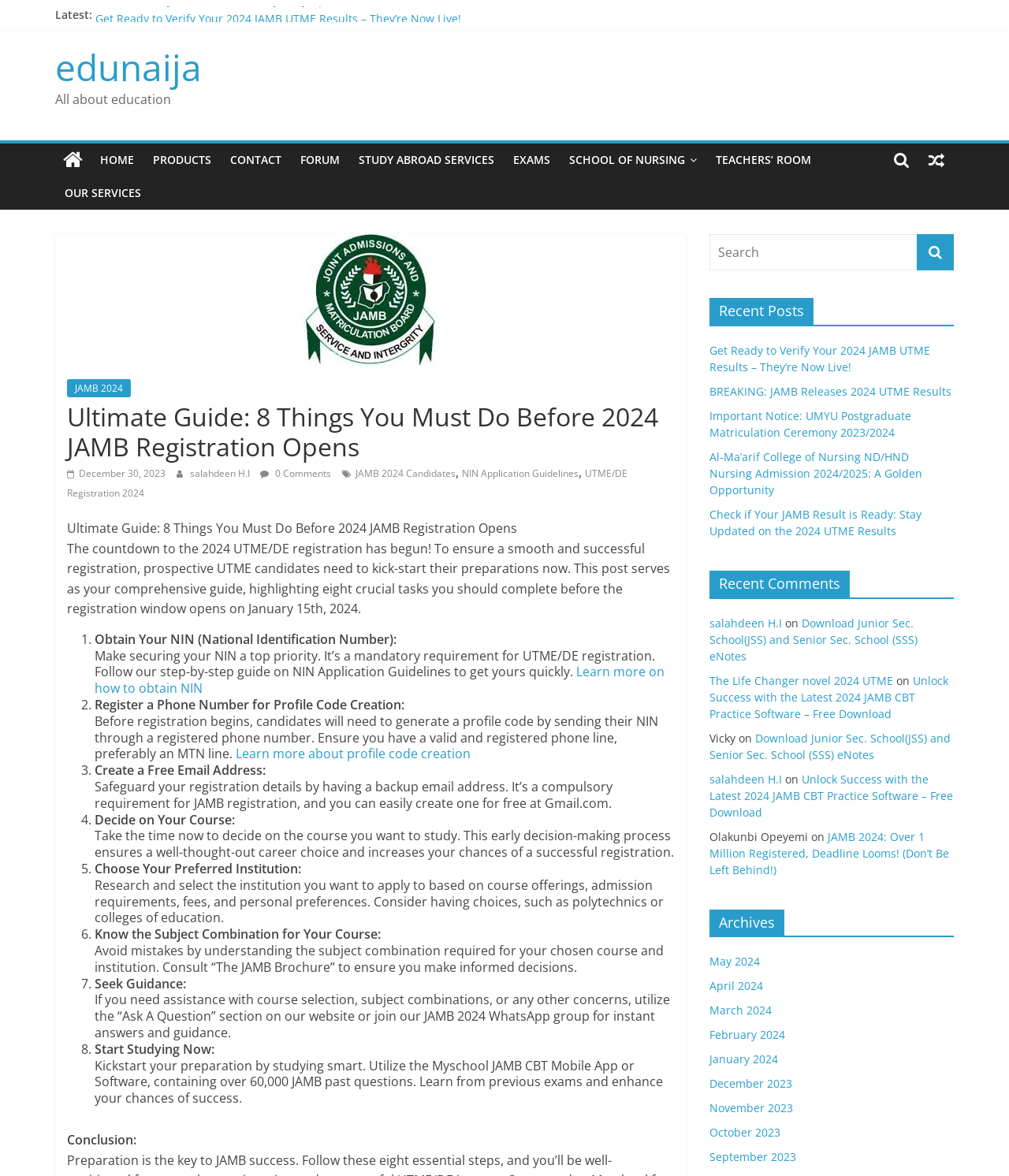Using the format (top-left x, top-left y, bottom-right x, bottom-right y), and given the element description, identify the bounding box coordinates within the screenshot: title="View a random post"

[0.911, 0.122, 0.945, 0.15]